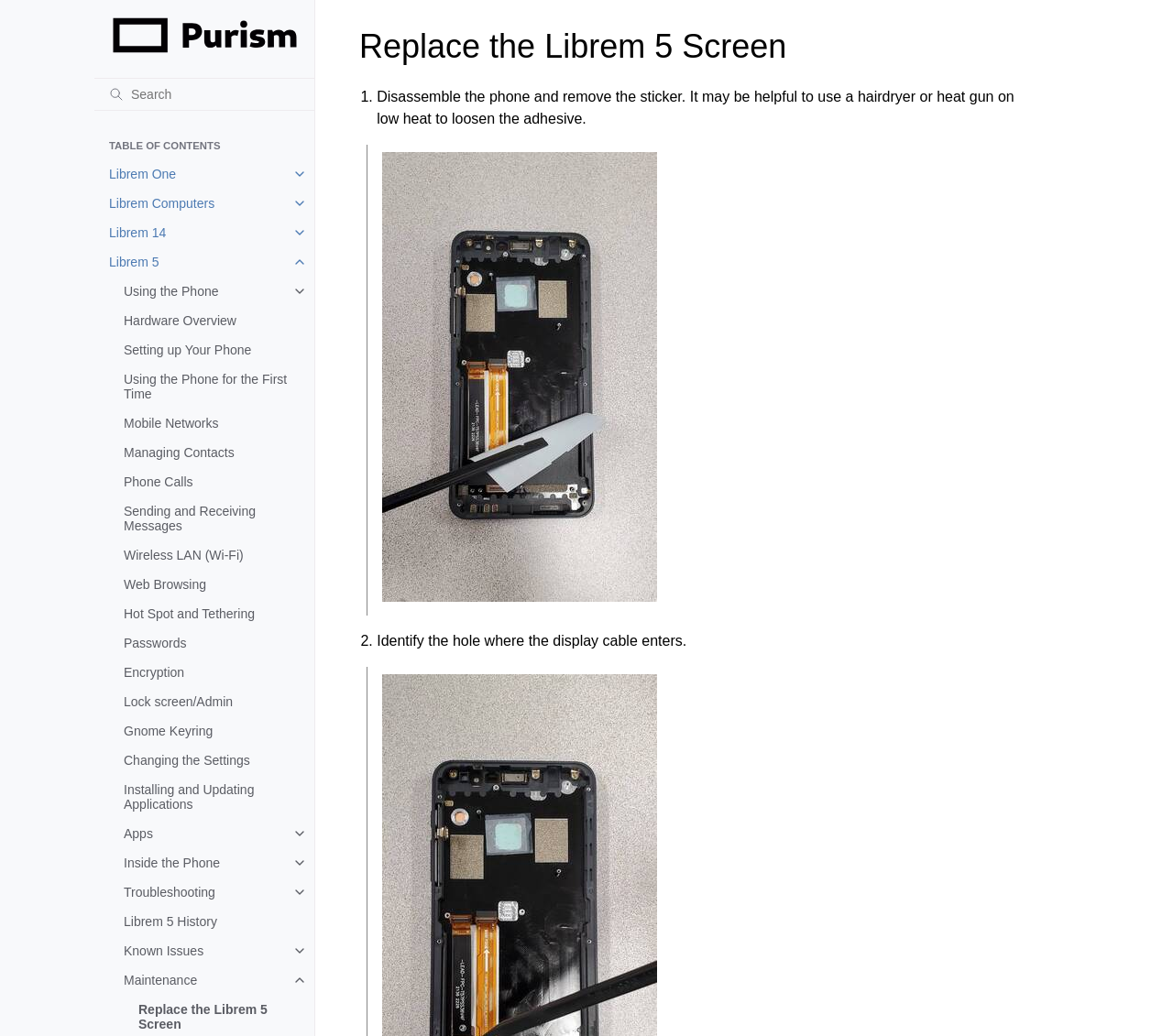Can you find the bounding box coordinates for the element to click on to achieve the instruction: "Click the Hardware Overview link"?

[0.093, 0.296, 0.268, 0.324]